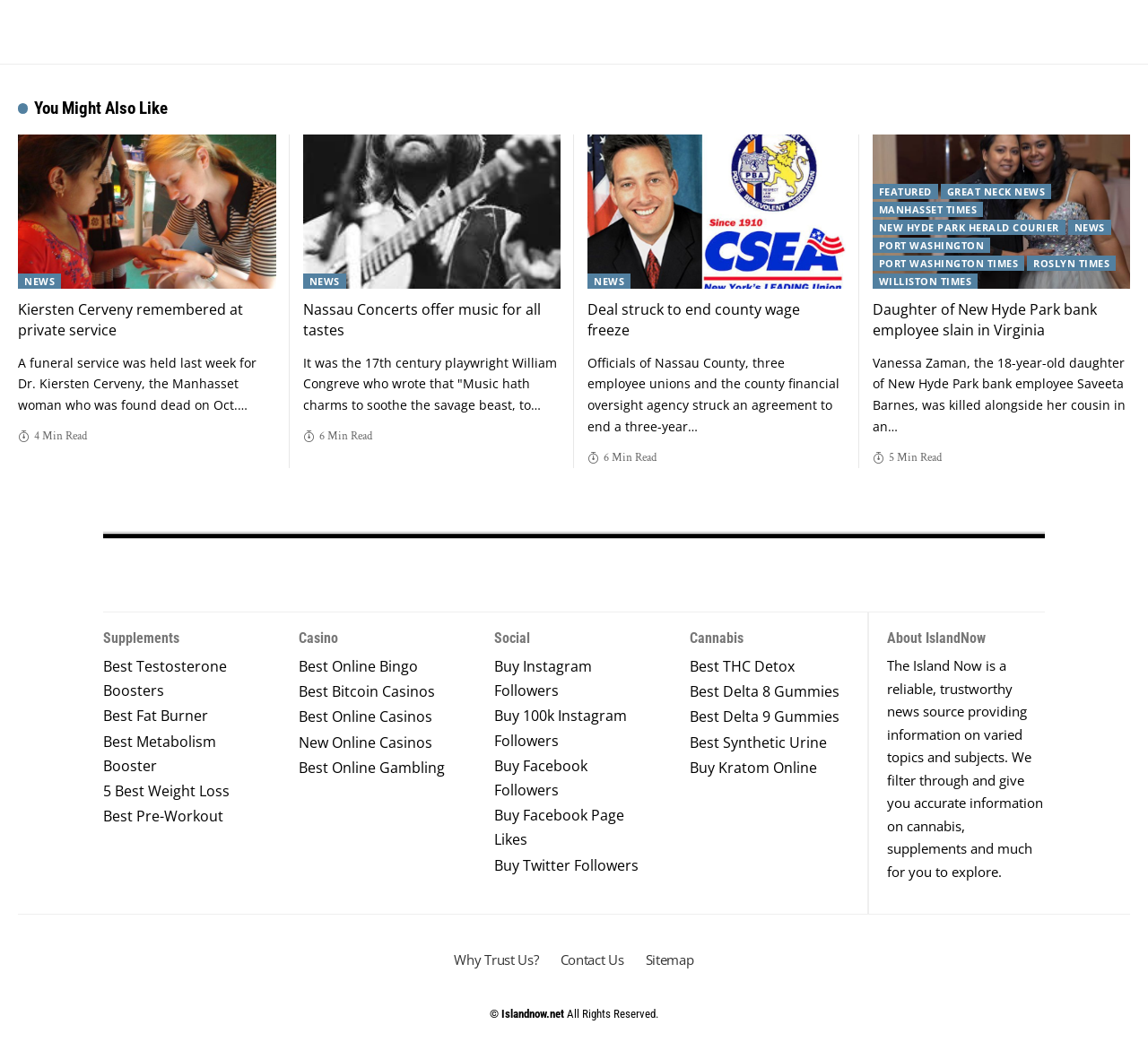Could you provide the bounding box coordinates for the portion of the screen to click to complete this instruction: "Explore 'Supplements'"?

[0.09, 0.605, 0.156, 0.62]